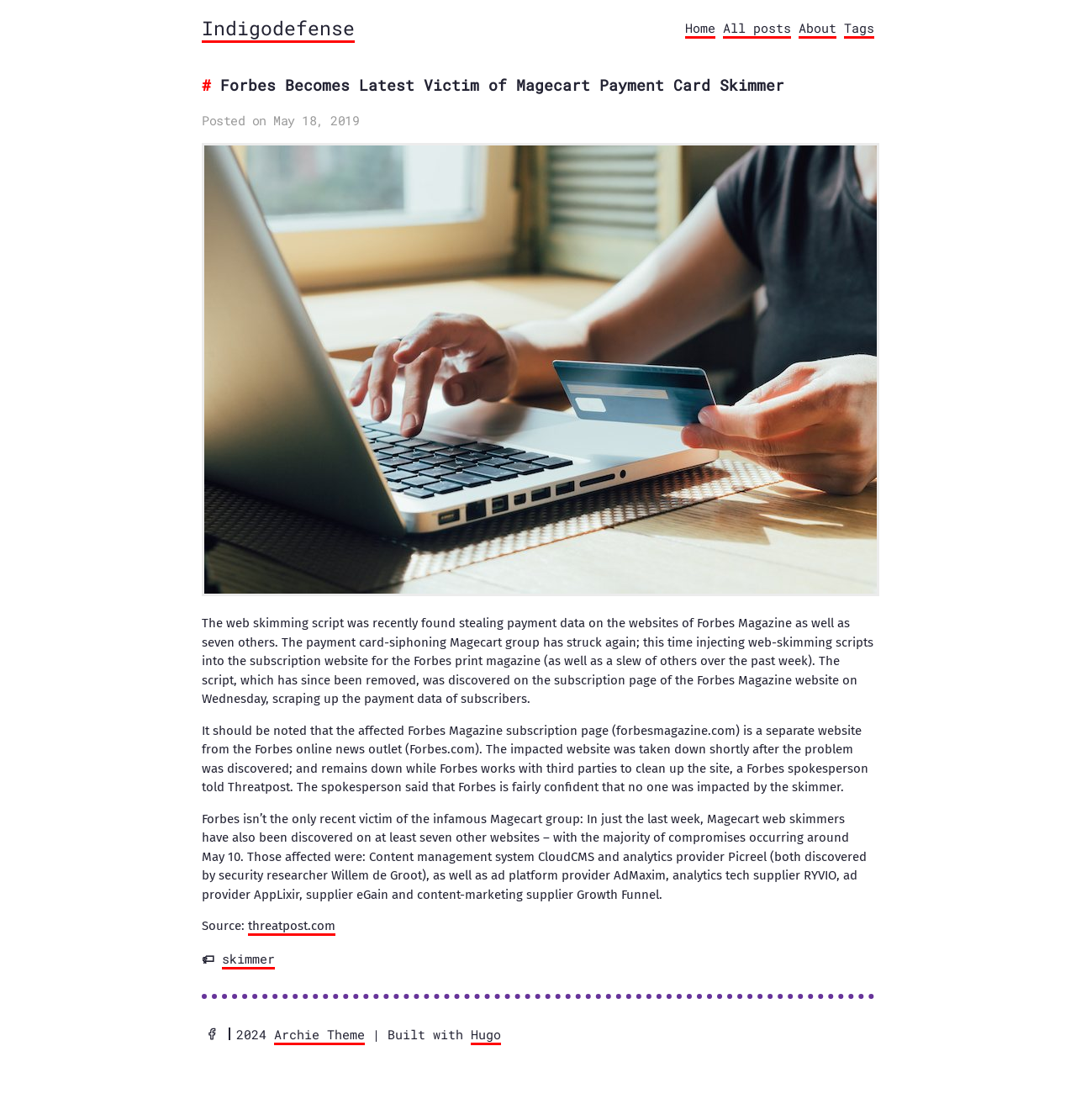Determine the bounding box coordinates for the area you should click to complete the following instruction: "Check the source of the article".

[0.23, 0.82, 0.312, 0.836]